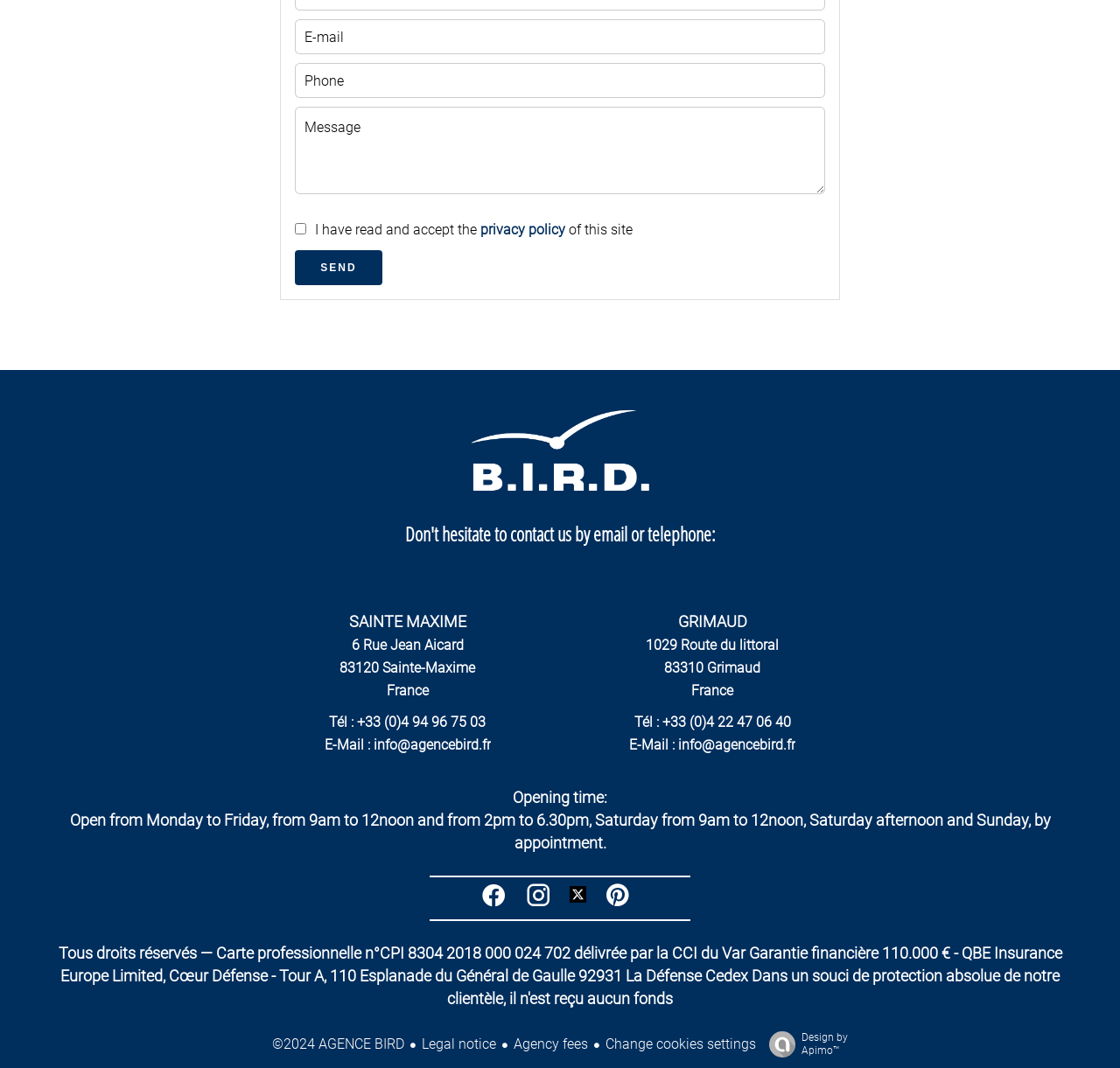Specify the bounding box coordinates of the region I need to click to perform the following instruction: "Open Grimaud contact page". The coordinates must be four float numbers in the range of 0 to 1, i.e., [left, top, right, bottom].

[0.562, 0.572, 0.71, 0.717]